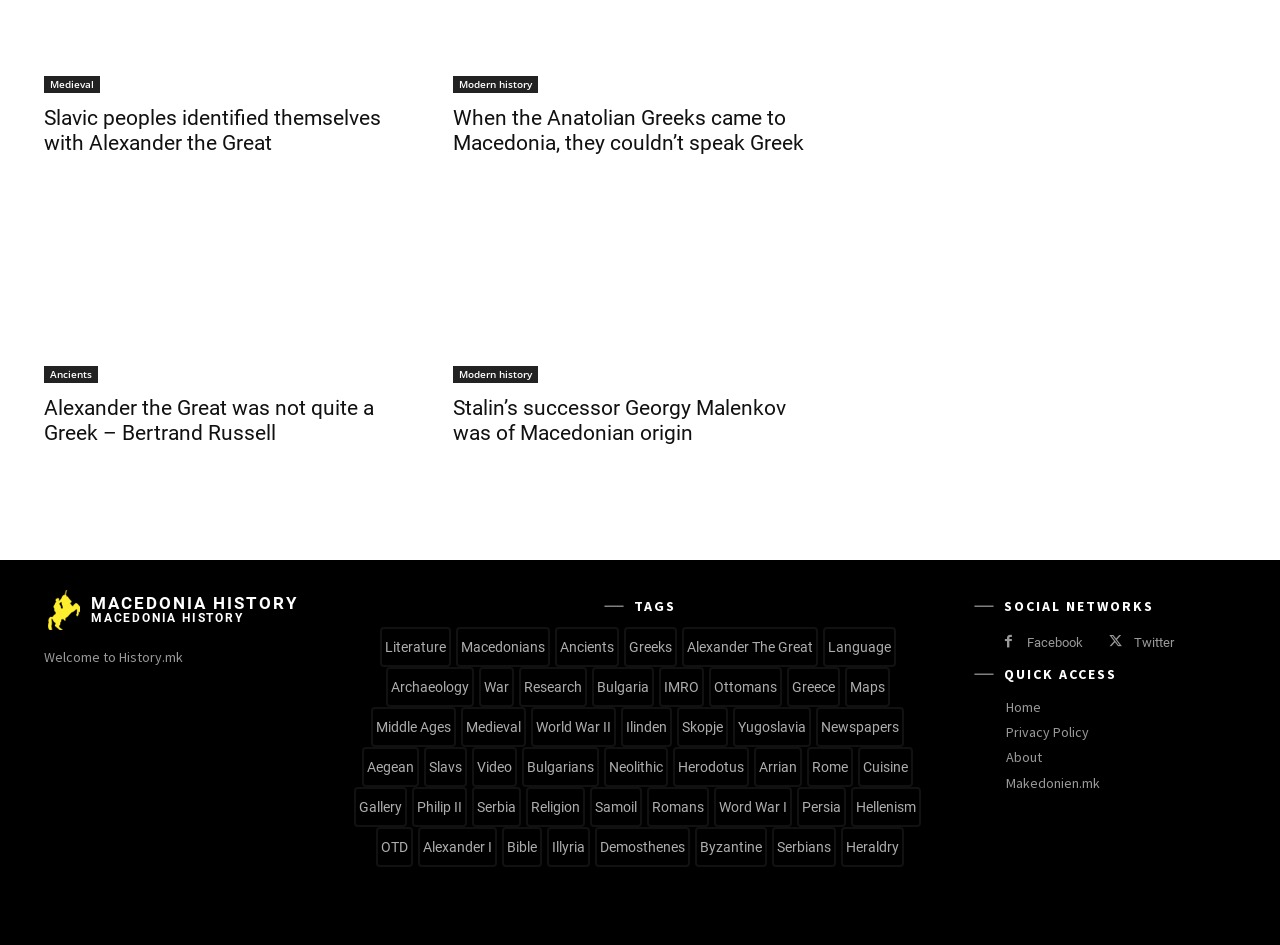What is the name of the website?
Answer the question with just one word or phrase using the image.

History.mk